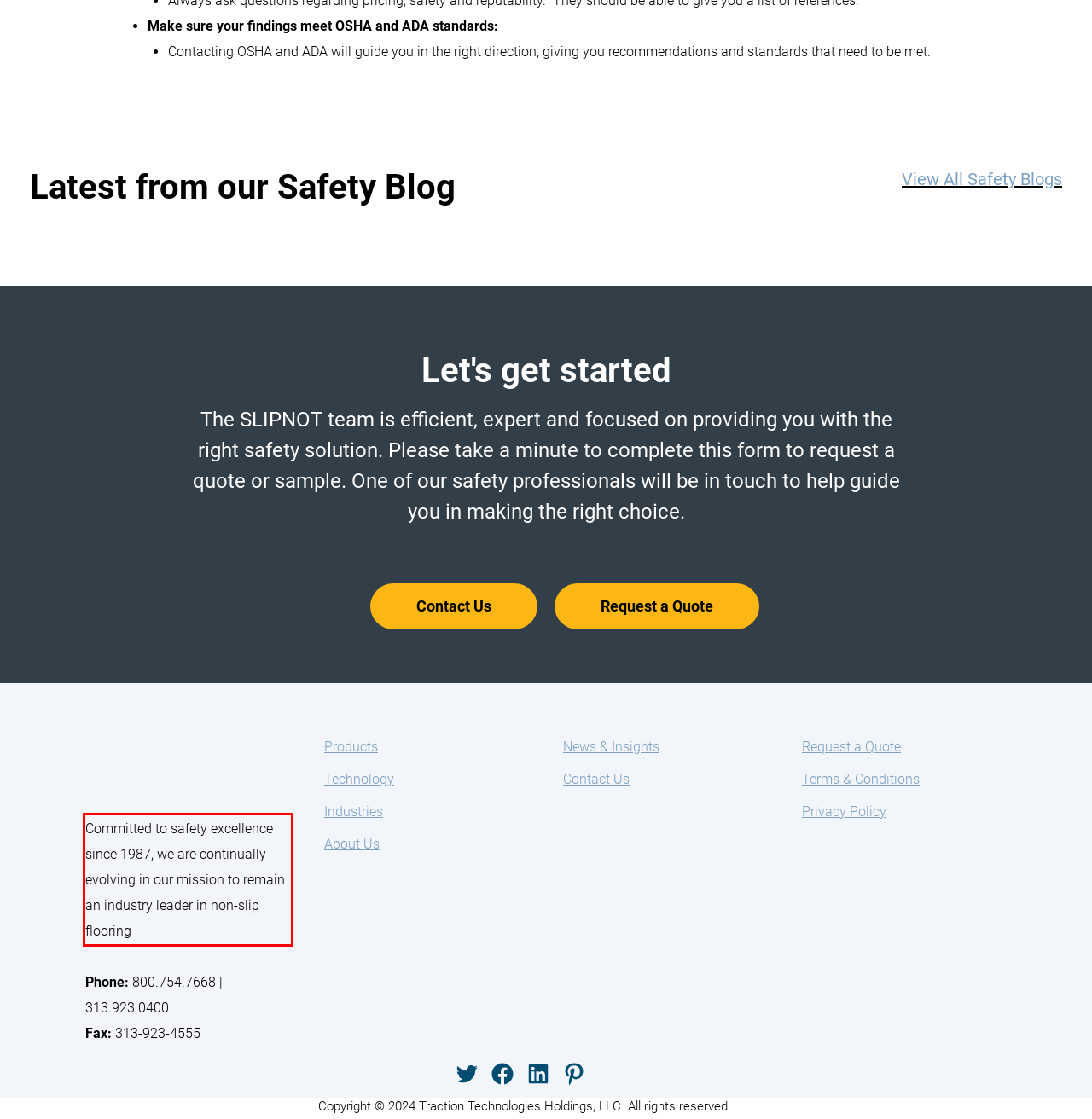You are given a screenshot with a red rectangle. Identify and extract the text within this red bounding box using OCR.

Committed to safety excellence since 1987, we are continually evolving in our mission to remain an industry leader in non-slip flooring